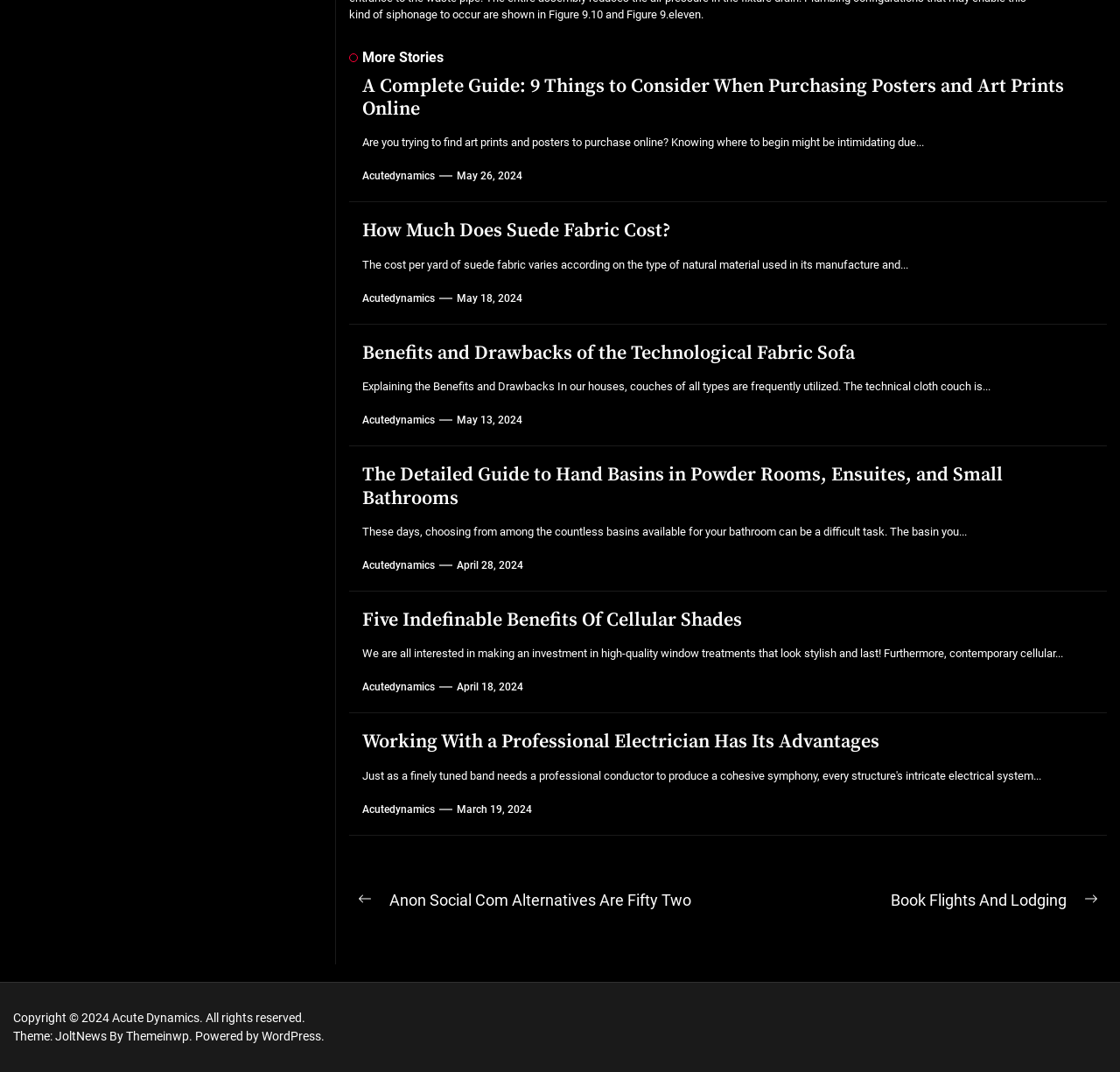What is the category of the first article?
Please ensure your answer to the question is detailed and covers all necessary aspects.

The first article has a heading 'A Complete Guide: 9 Things to Consider When Purchasing Posters and Art Prints Online', which indicates that the category of the article is related to posters and art prints.